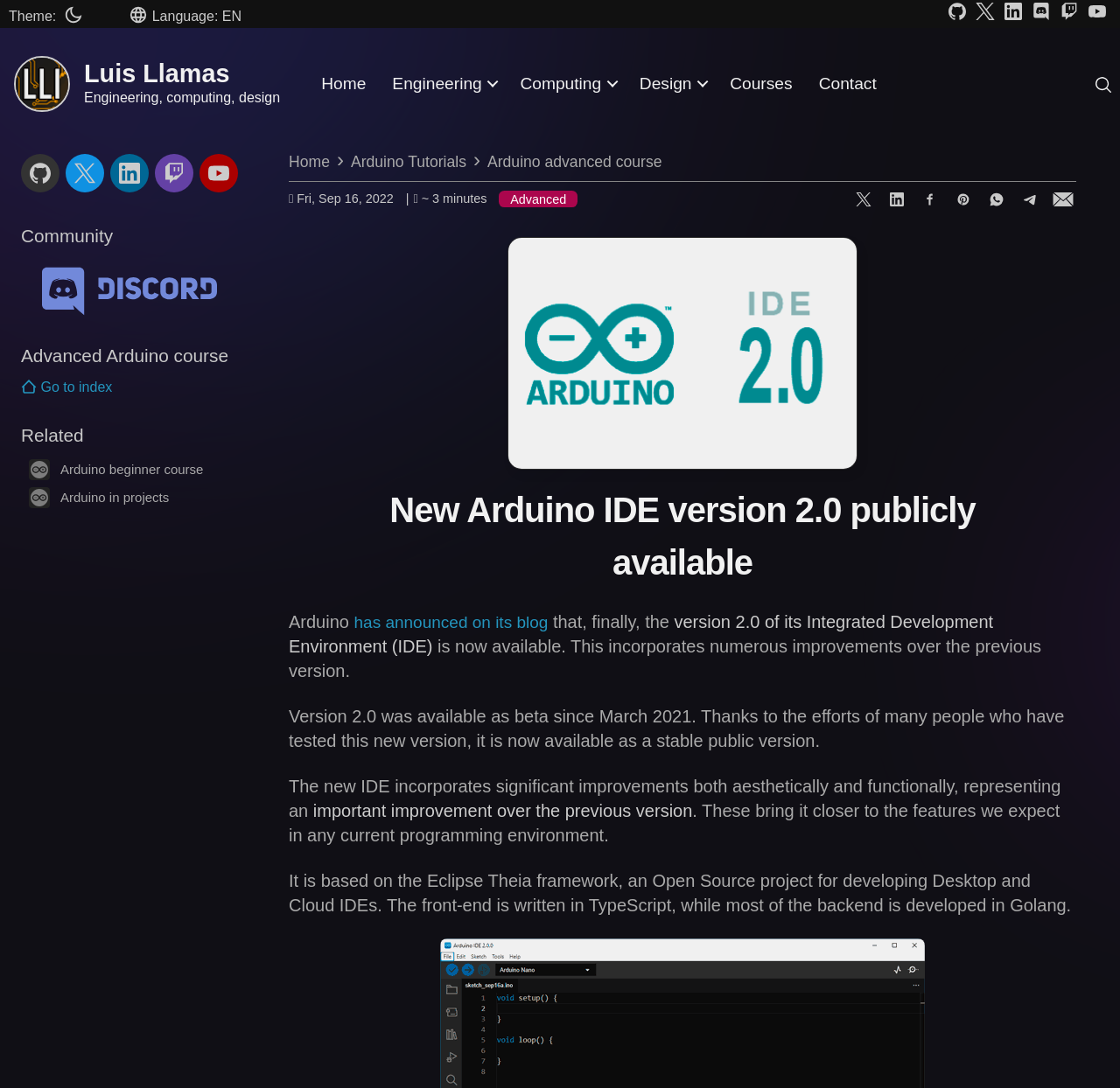Please find the bounding box coordinates for the clickable element needed to perform this instruction: "Visit the Github page".

[0.842, 0.002, 0.867, 0.024]